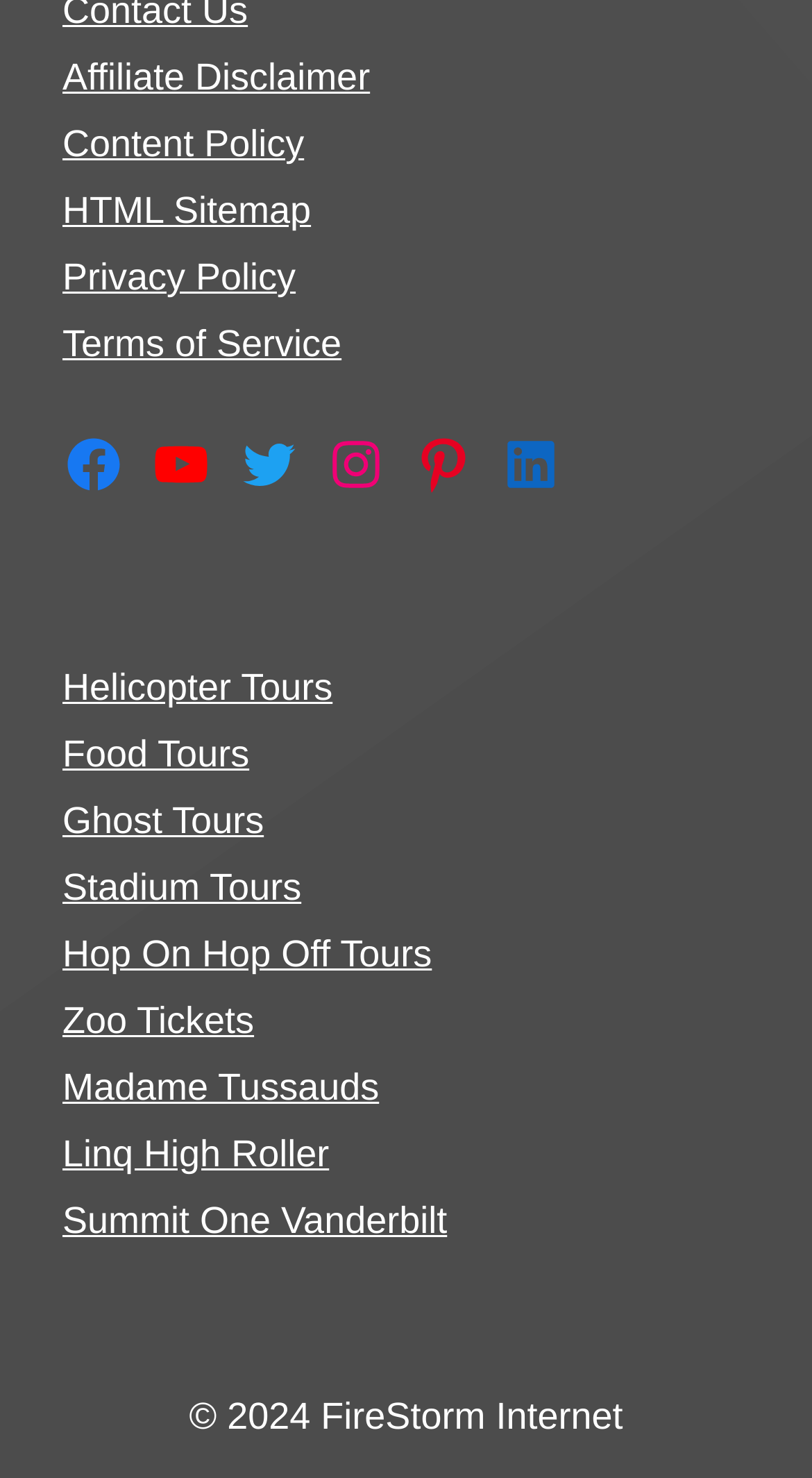What is the copyright year of the website?
Give a single word or phrase as your answer by examining the image.

2024